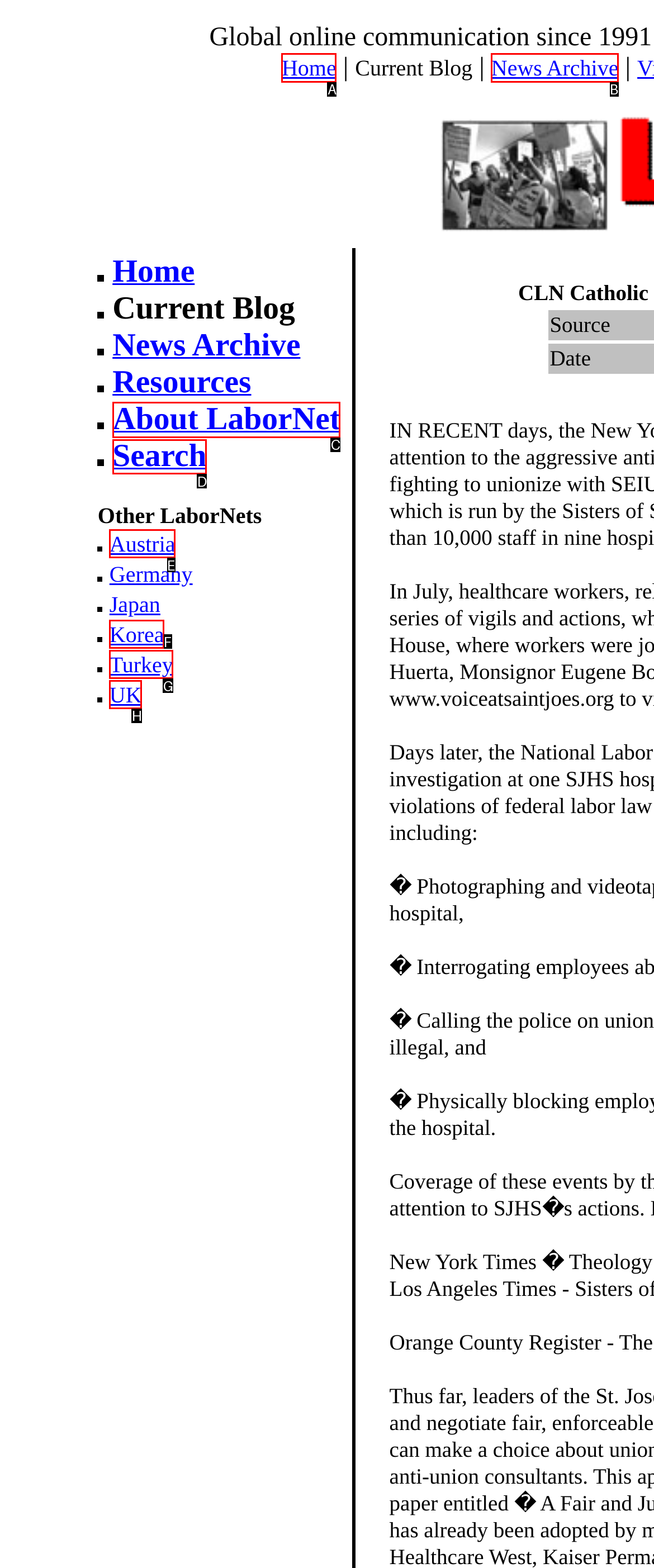Select the option I need to click to accomplish this task: Visit the HOME IMPROVEMENTS page
Provide the letter of the selected choice from the given options.

None